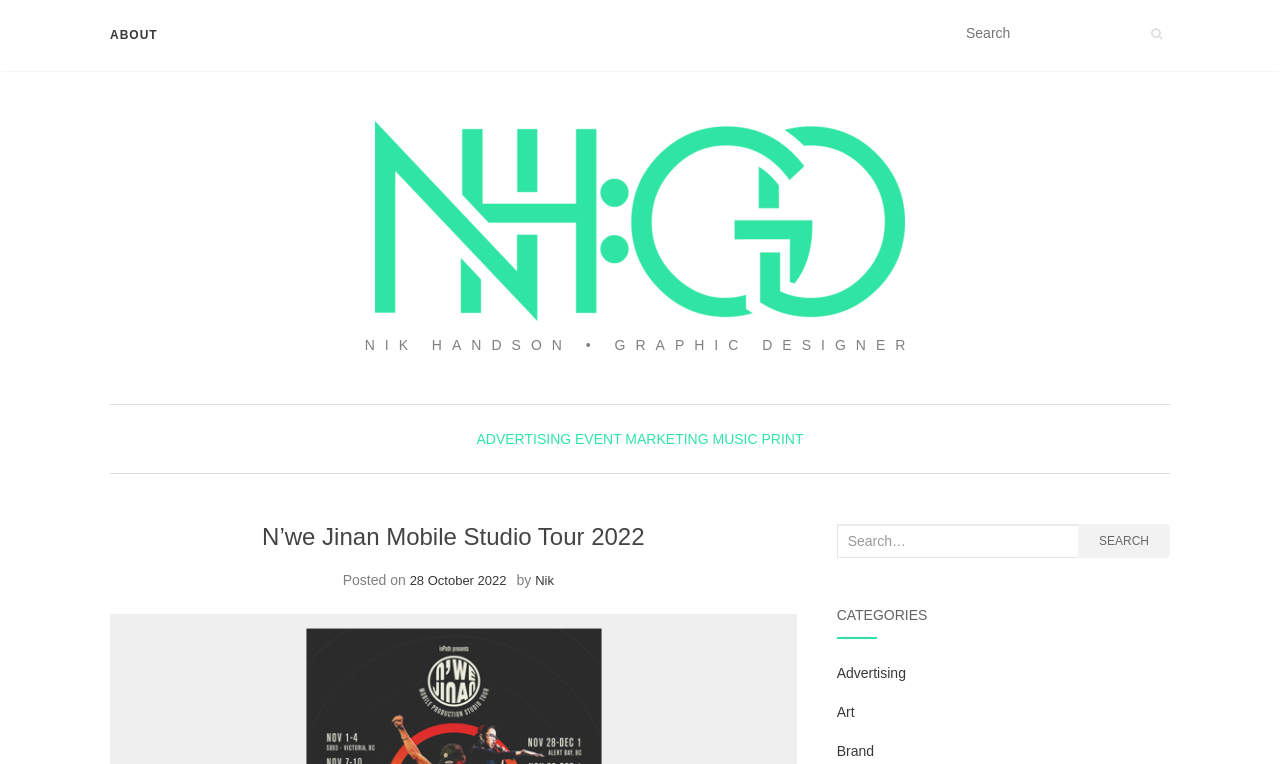Specify the bounding box coordinates of the area to click in order to execute this command: 'Click on ABOUT'. The coordinates should consist of four float numbers ranging from 0 to 1, and should be formatted as [left, top, right, bottom].

[0.086, 0.0, 0.123, 0.093]